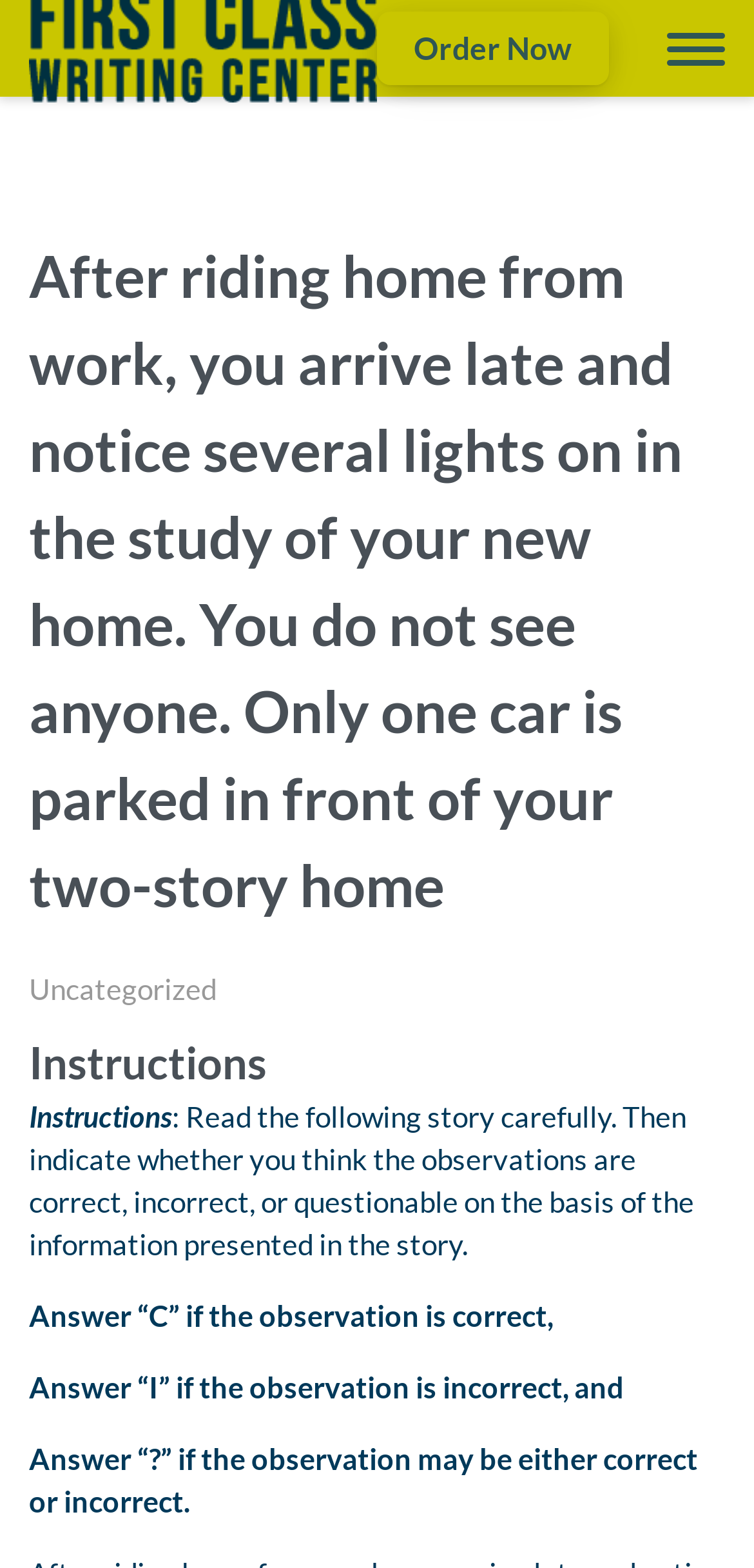Generate a comprehensive description of the webpage content.

The webpage appears to be a writing assignment or exercise page. At the top, there is a heading that describes a scenario where someone arrives home from work and notices lights on in the study, but doesn't see anyone, with only one car parked in front of their two-story home. 

Below this heading, there is a prominent "Order Now" link, positioned roughly in the middle of the page. 

Further down, there is another heading titled "Instructions" which is followed by a series of static text paragraphs that provide guidelines for completing the assignment. These paragraphs are positioned in a vertical column, with the first one starting from the top-left corner of the page and the subsequent ones placed below it. The text in these paragraphs explains how to answer questions based on the provided story, with specific instructions for when to answer "C" for correct, "I" for incorrect, and "?" for questionable observations.